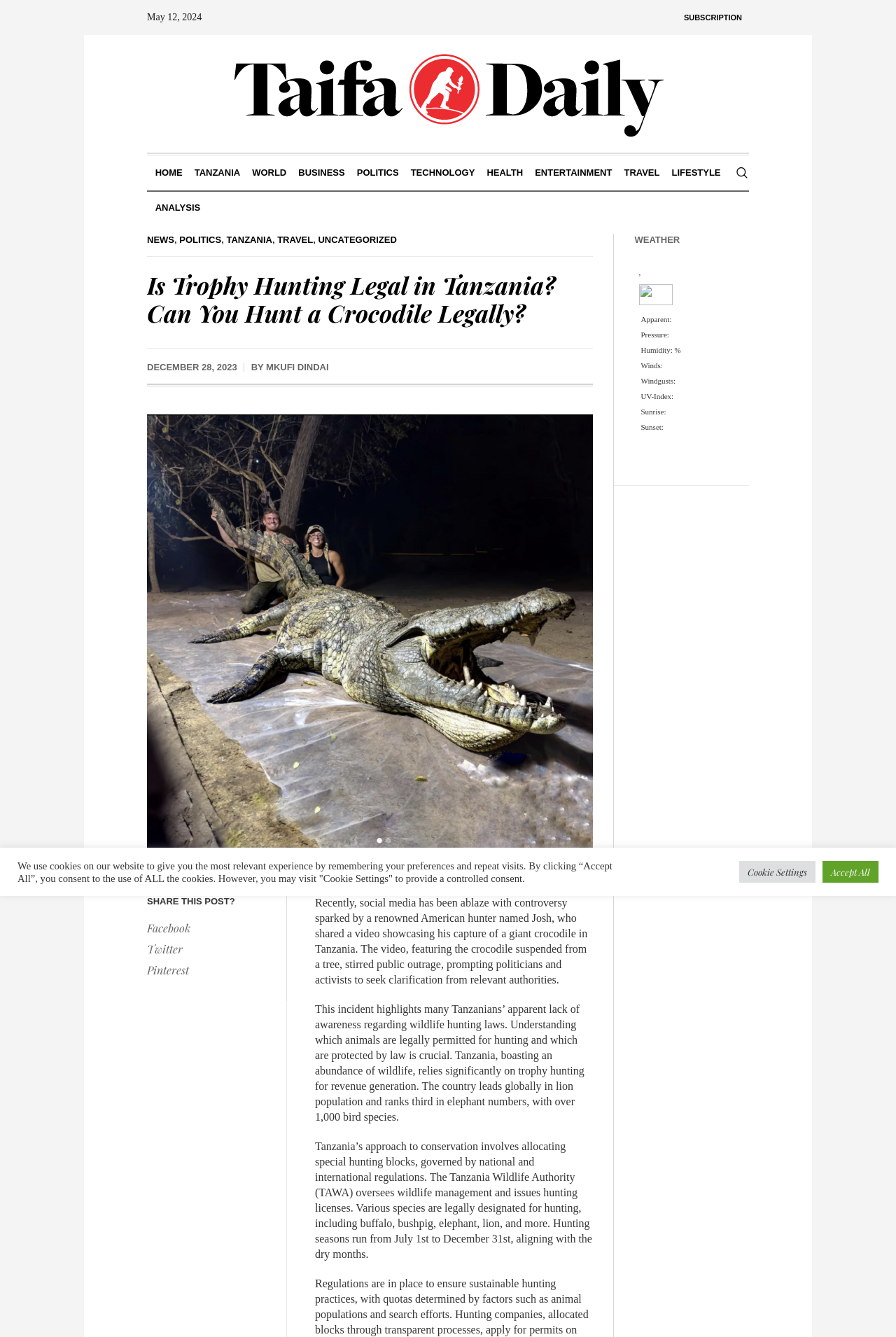Highlight the bounding box coordinates of the element that should be clicked to carry out the following instruction: "Check the 'WEATHER' section". The coordinates must be given as four float numbers ranging from 0 to 1, i.e., [left, top, right, bottom].

[0.708, 0.175, 0.836, 0.184]